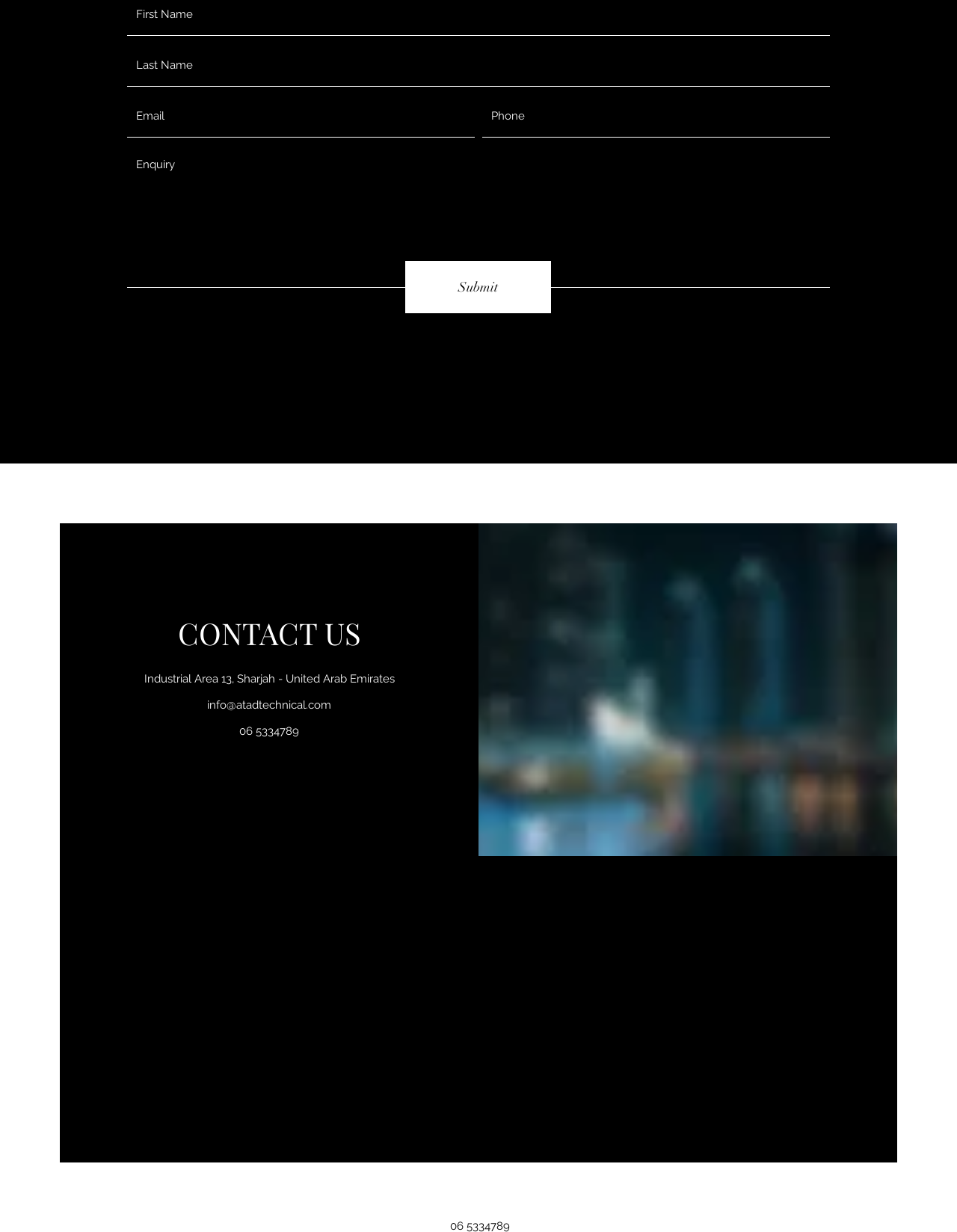Identify the bounding box coordinates of the area that should be clicked in order to complete the given instruction: "Send an email to info@atadtechnical.com". The bounding box coordinates should be four float numbers between 0 and 1, i.e., [left, top, right, bottom].

[0.216, 0.567, 0.346, 0.578]